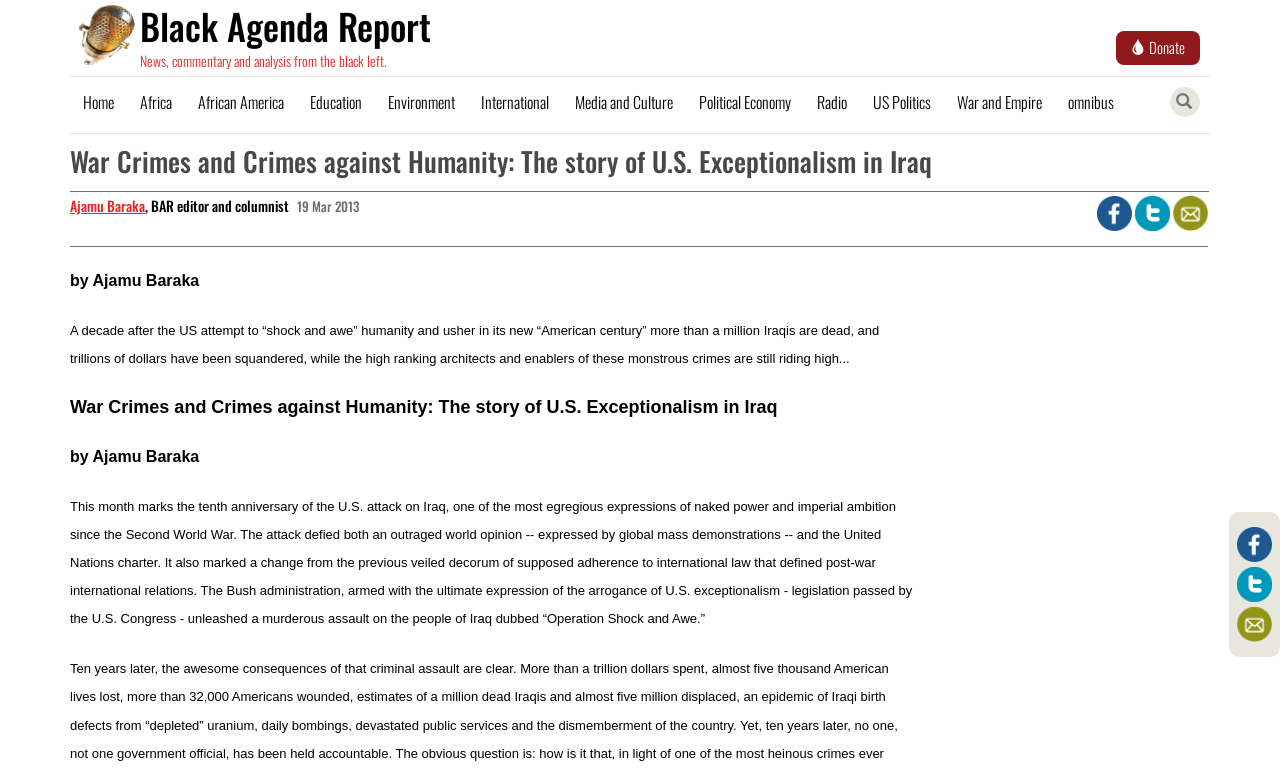Identify the bounding box coordinates of the section that should be clicked to achieve the task described: "Visit the 'Home' page".

[0.055, 0.1, 0.099, 0.165]